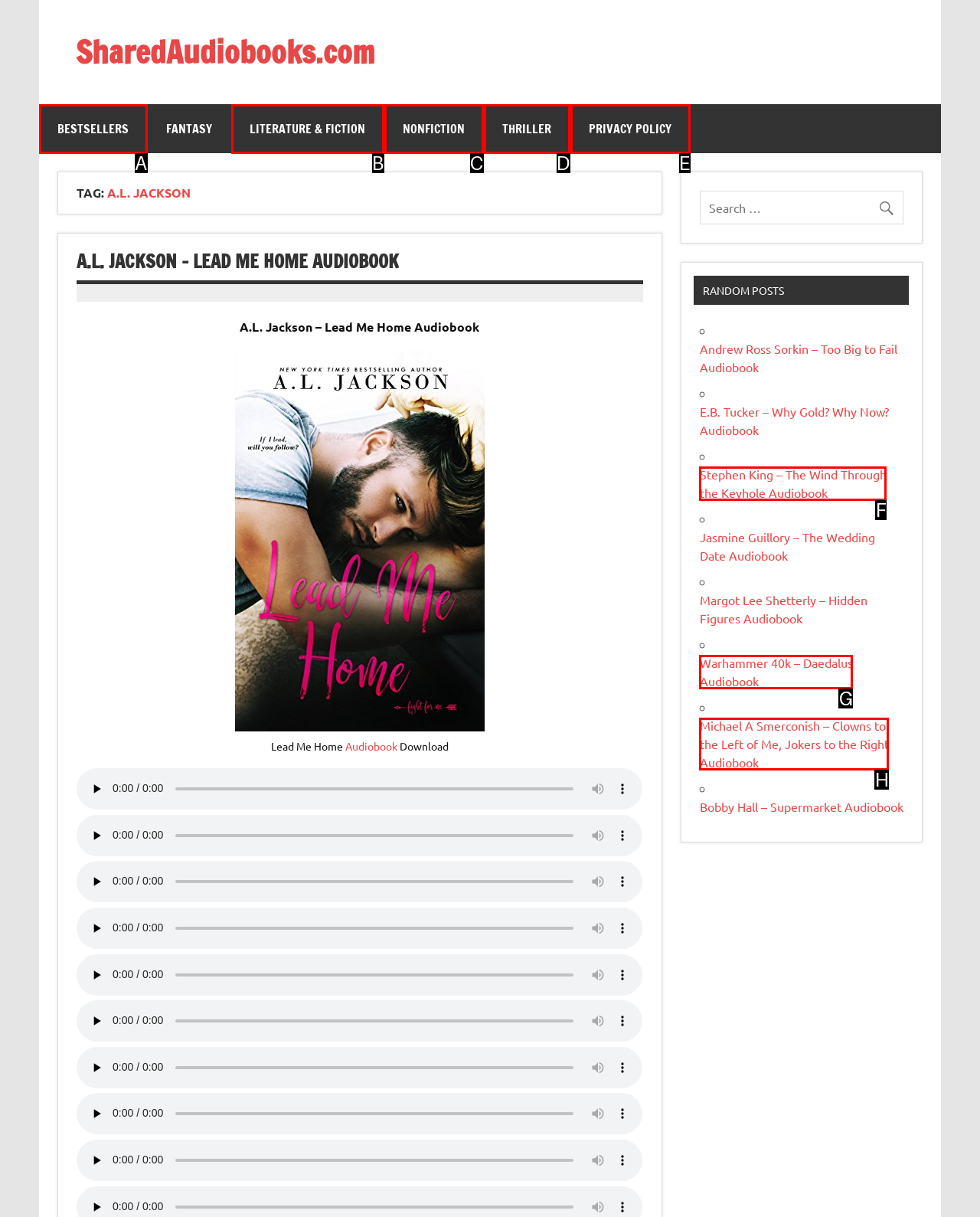Examine the description: Warhammer 40k – Daedalus Audiobook and indicate the best matching option by providing its letter directly from the choices.

G